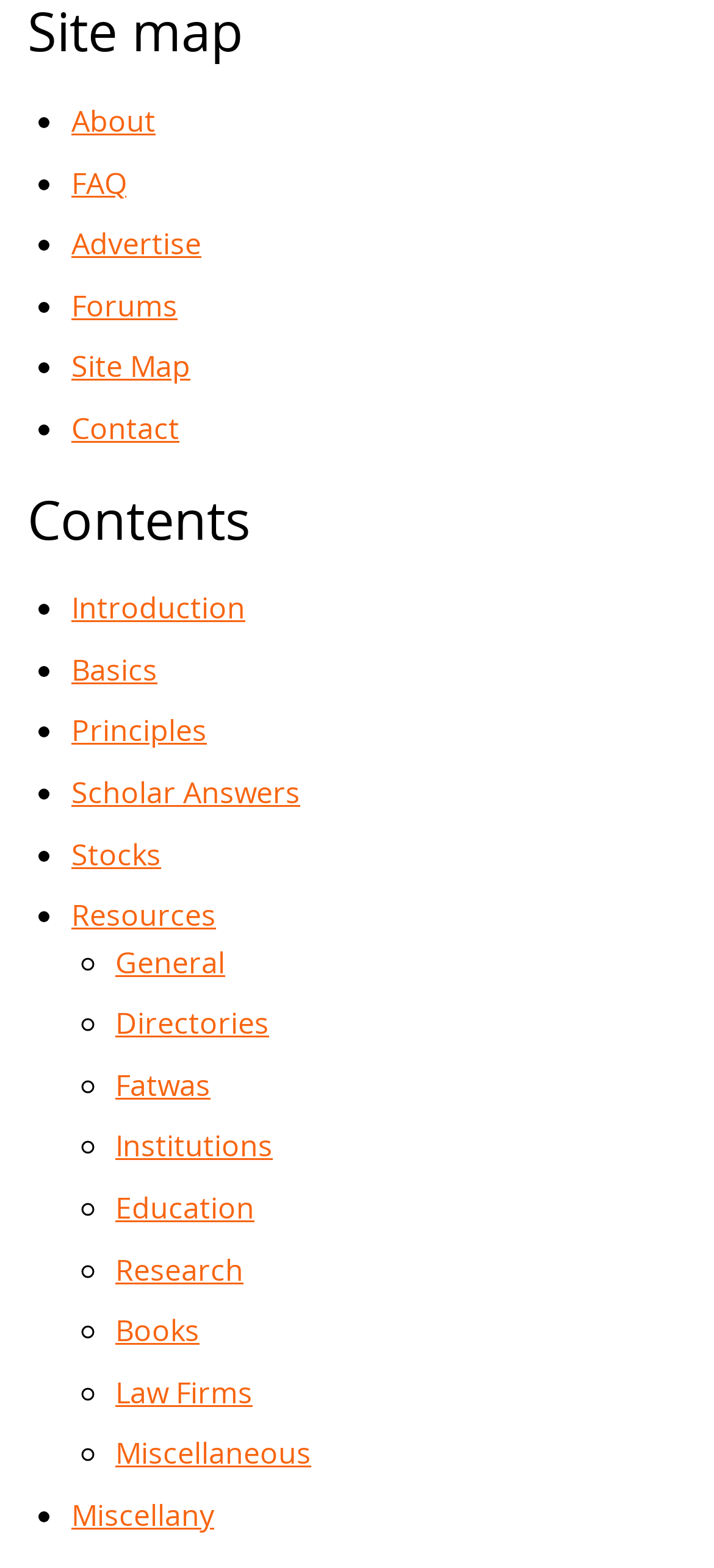Using the given element description, provide the bounding box coordinates (top-left x, top-left y, bottom-right x, bottom-right y) for the corresponding UI element in the screenshot: Site Map

[0.1, 0.221, 0.267, 0.247]